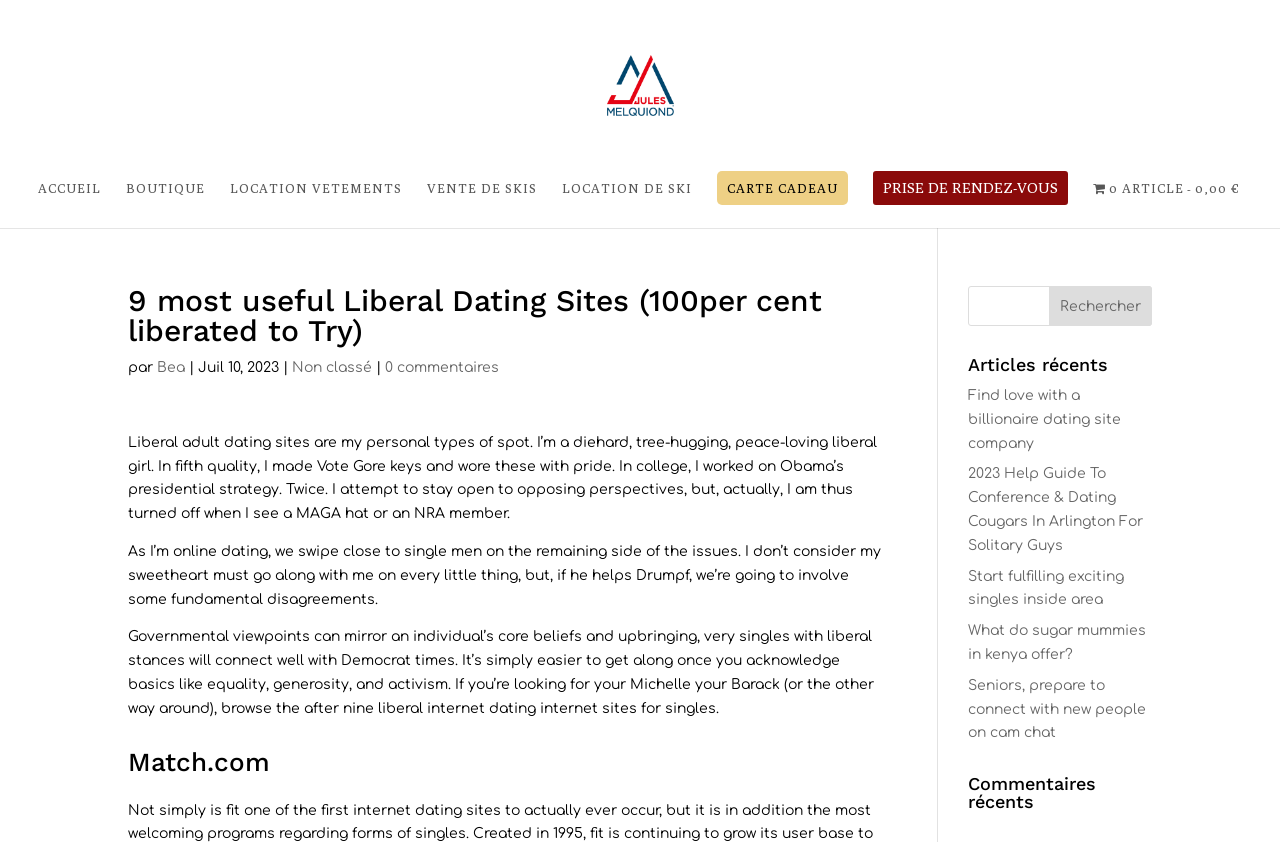Please find the bounding box coordinates of the element's region to be clicked to carry out this instruction: "Search for something".

[0.756, 0.34, 0.9, 0.387]